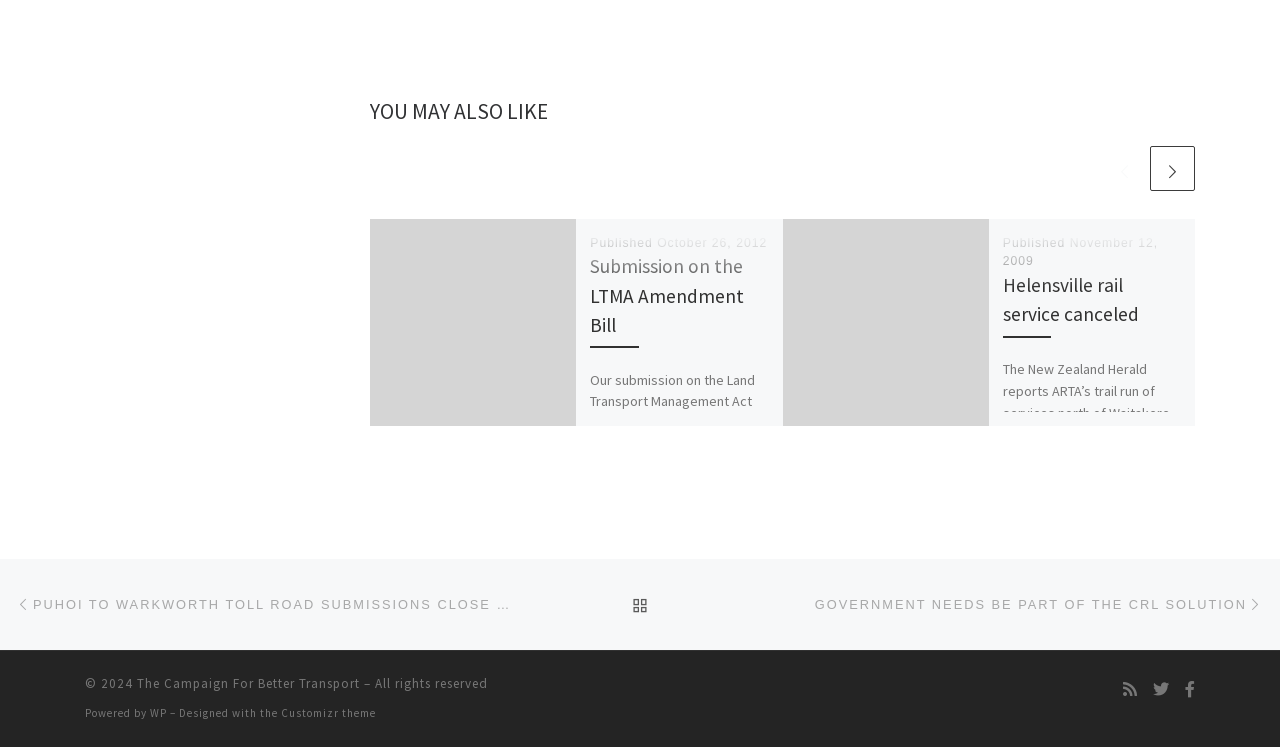Answer the following query concisely with a single word or phrase:
What is the copyright year of the website?

2024